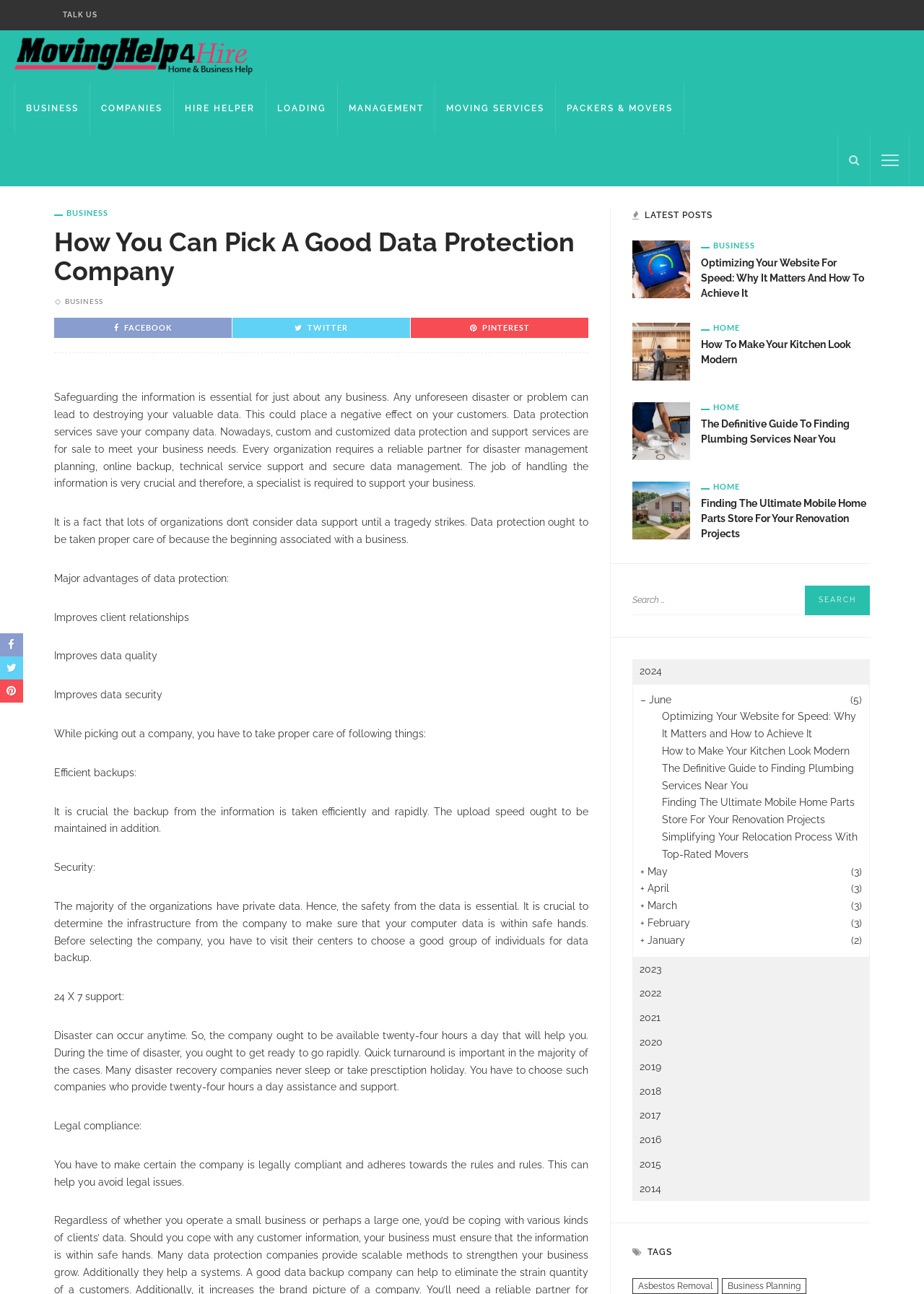Please identify the bounding box coordinates of the element's region that needs to be clicked to fulfill the following instruction: "Search for something". The bounding box coordinates should consist of four float numbers between 0 and 1, i.e., [left, top, right, bottom].

[0.684, 0.452, 0.941, 0.475]